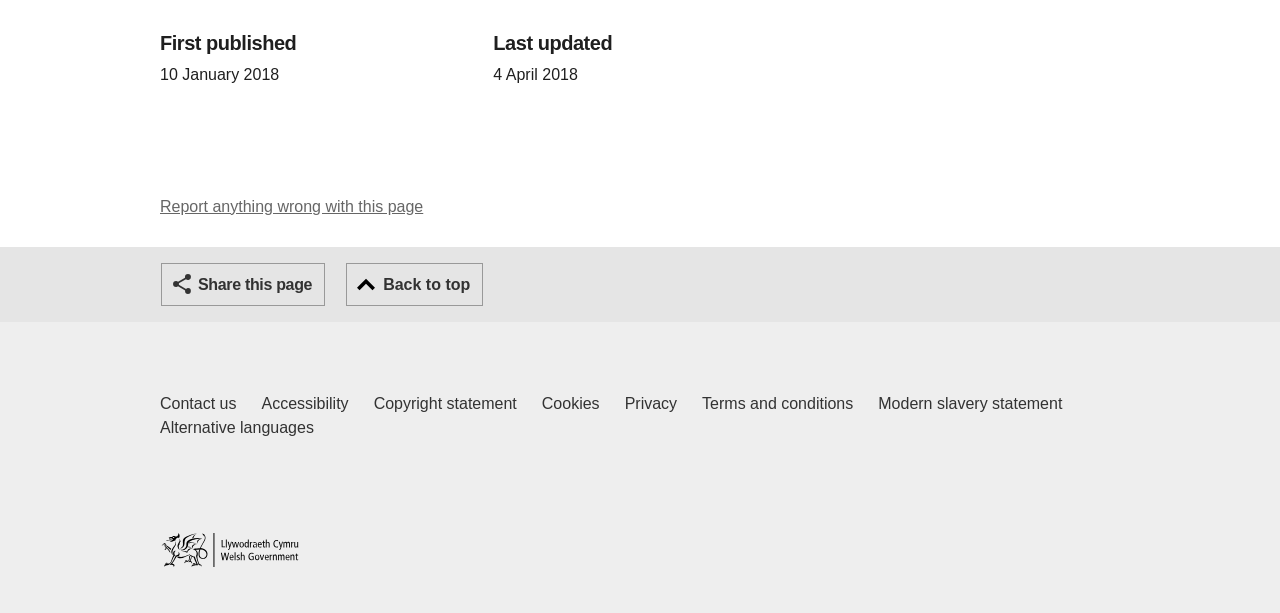What is the text of the banner at the top?
Based on the visual information, provide a detailed and comprehensive answer.

The banner at the top is an element with a bounding box of [0.0, 0.27, 1.0, 0.403]. It contains a link element with the text 'Report anything wrong with this page', which suggests that users can report any issues with the current webpage.